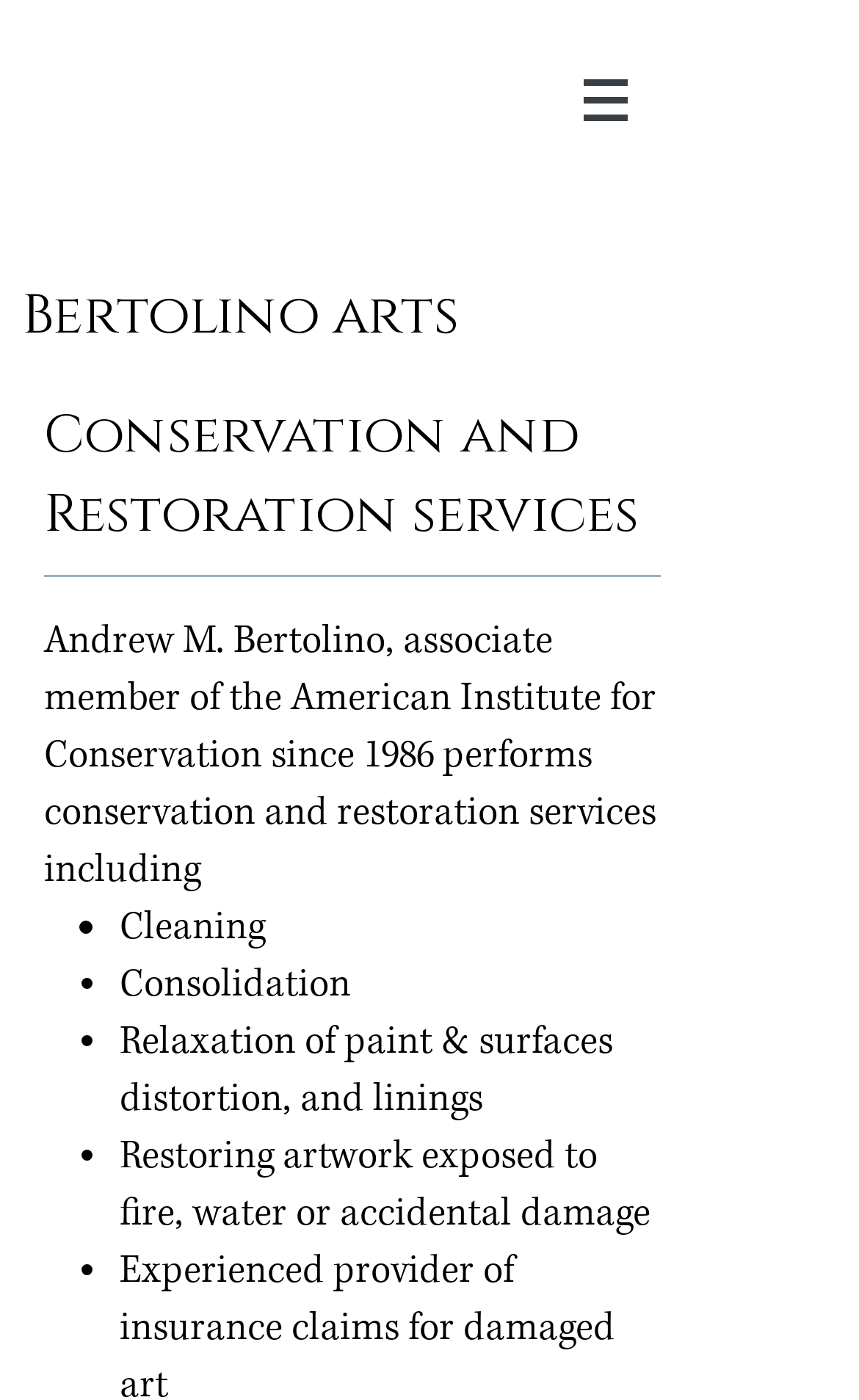Answer succinctly with a single word or phrase:
What type of damage can the artwork be restored from?

Fire, water, or accidental damage